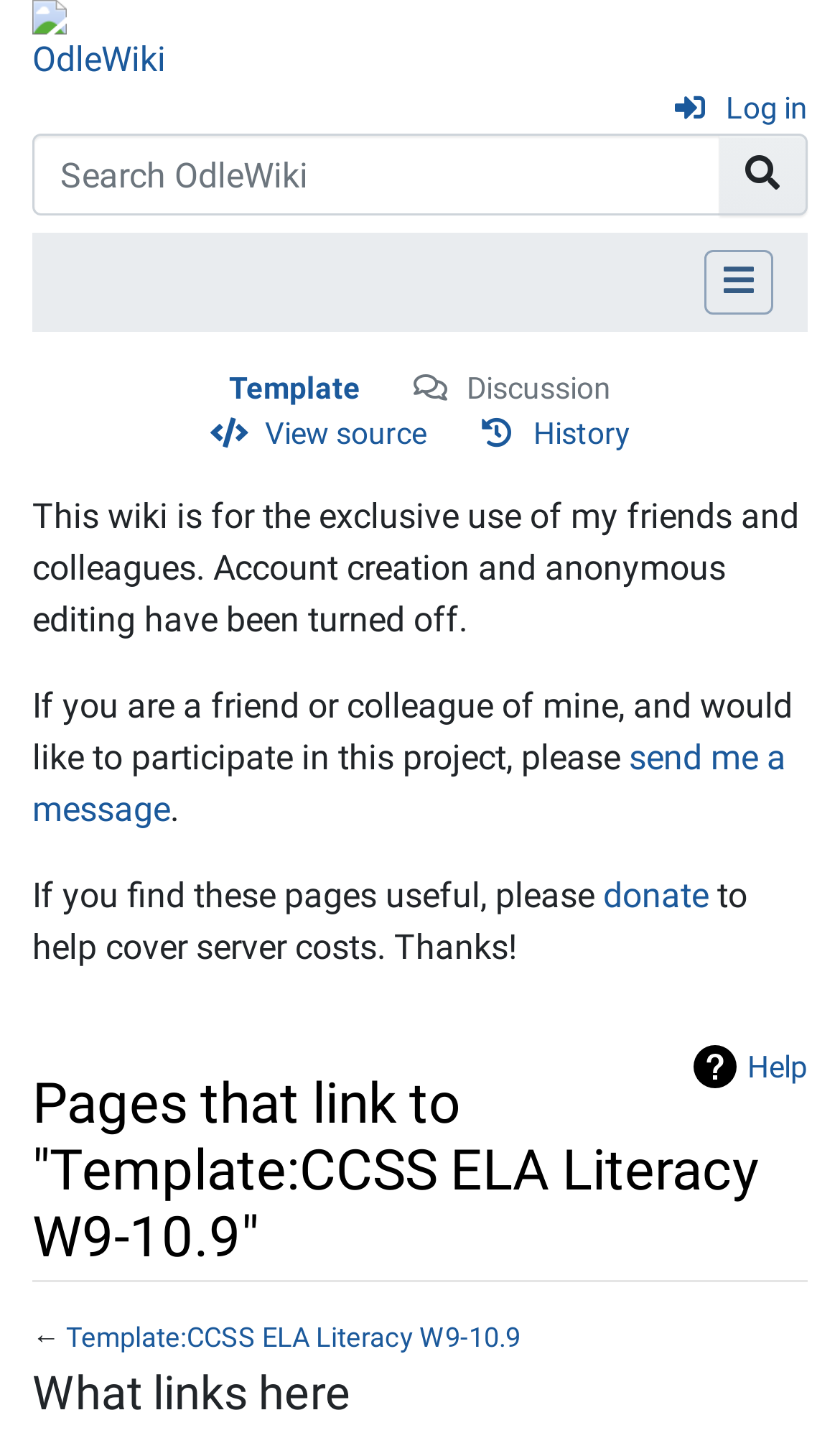Identify and generate the primary title of the webpage.

Pages that link to "Template:CCSS ELA Literacy W9-10.9"